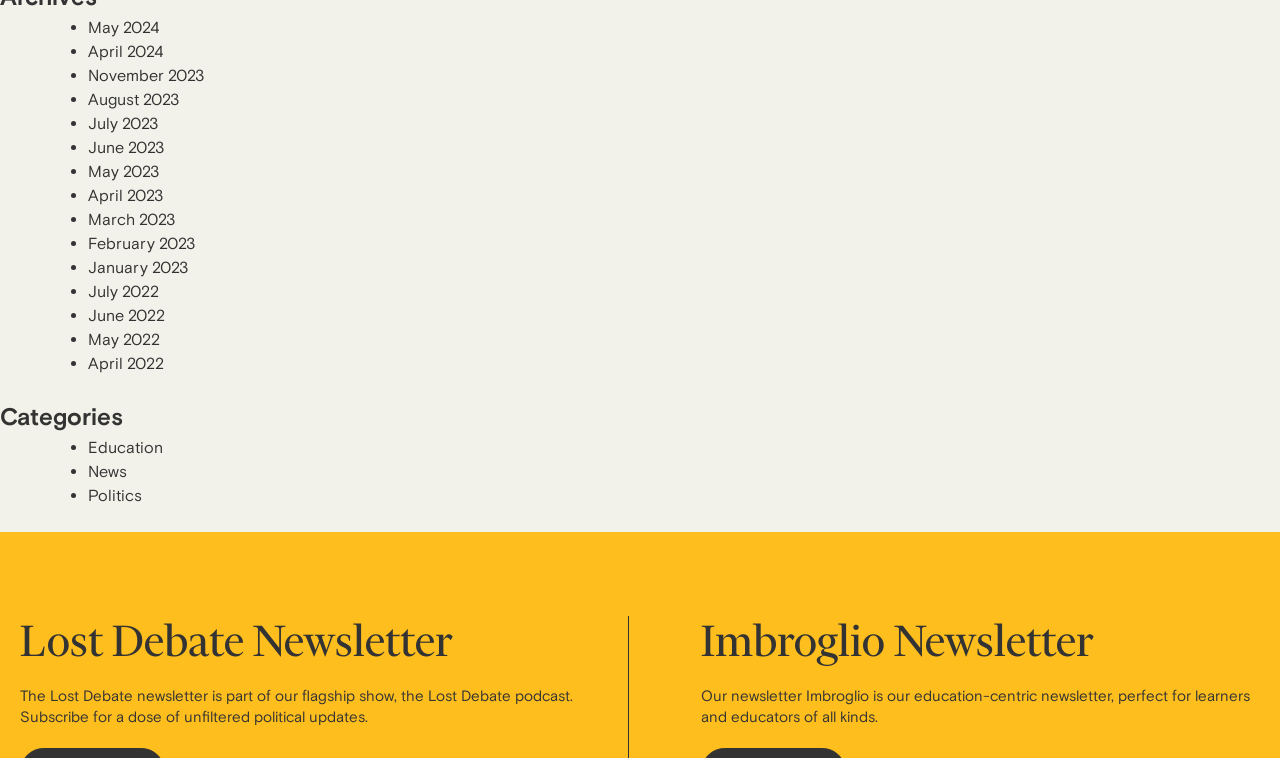Extract the bounding box coordinates for the UI element described by the text: "Education". The coordinates should be in the form of [left, top, right, bottom] with values between 0 and 1.

[0.069, 0.578, 0.127, 0.604]